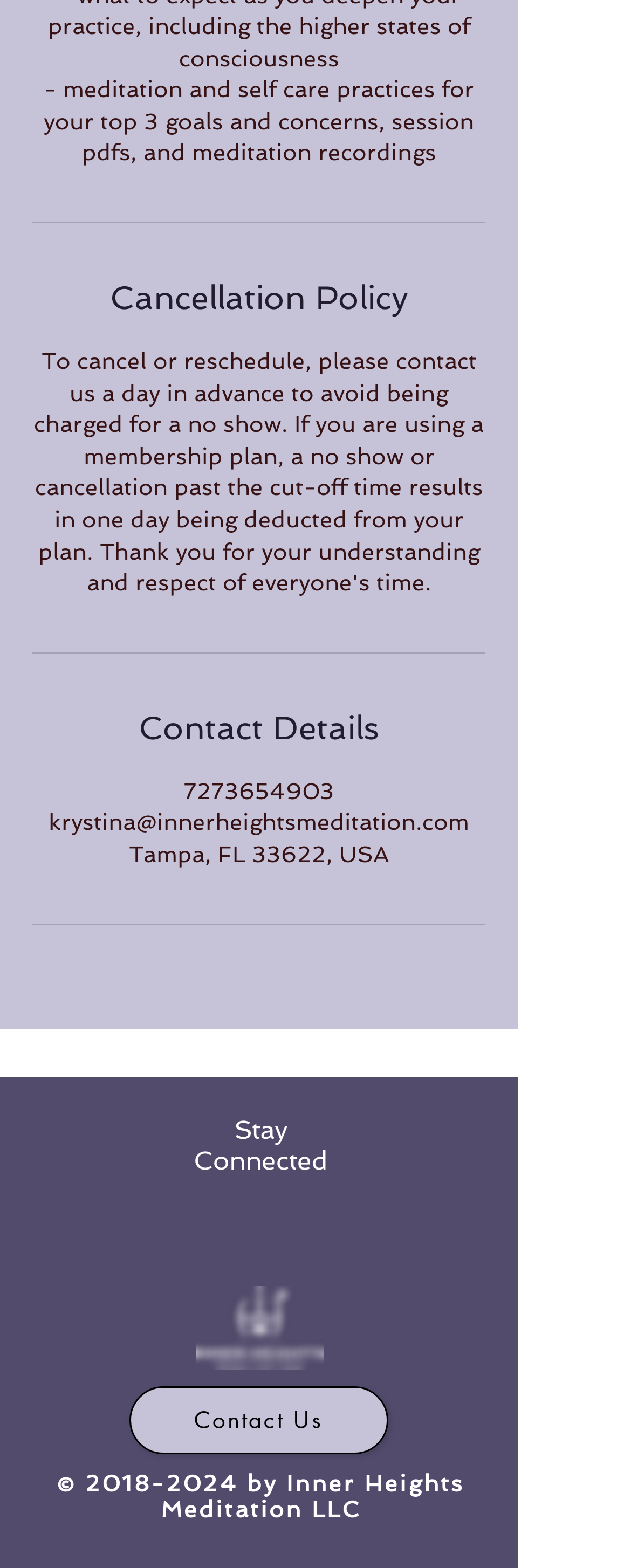From the webpage screenshot, predict the bounding box coordinates (top-left x, top-left y, bottom-right x, bottom-right y) for the UI element described here: Contact Us

[0.205, 0.884, 0.615, 0.927]